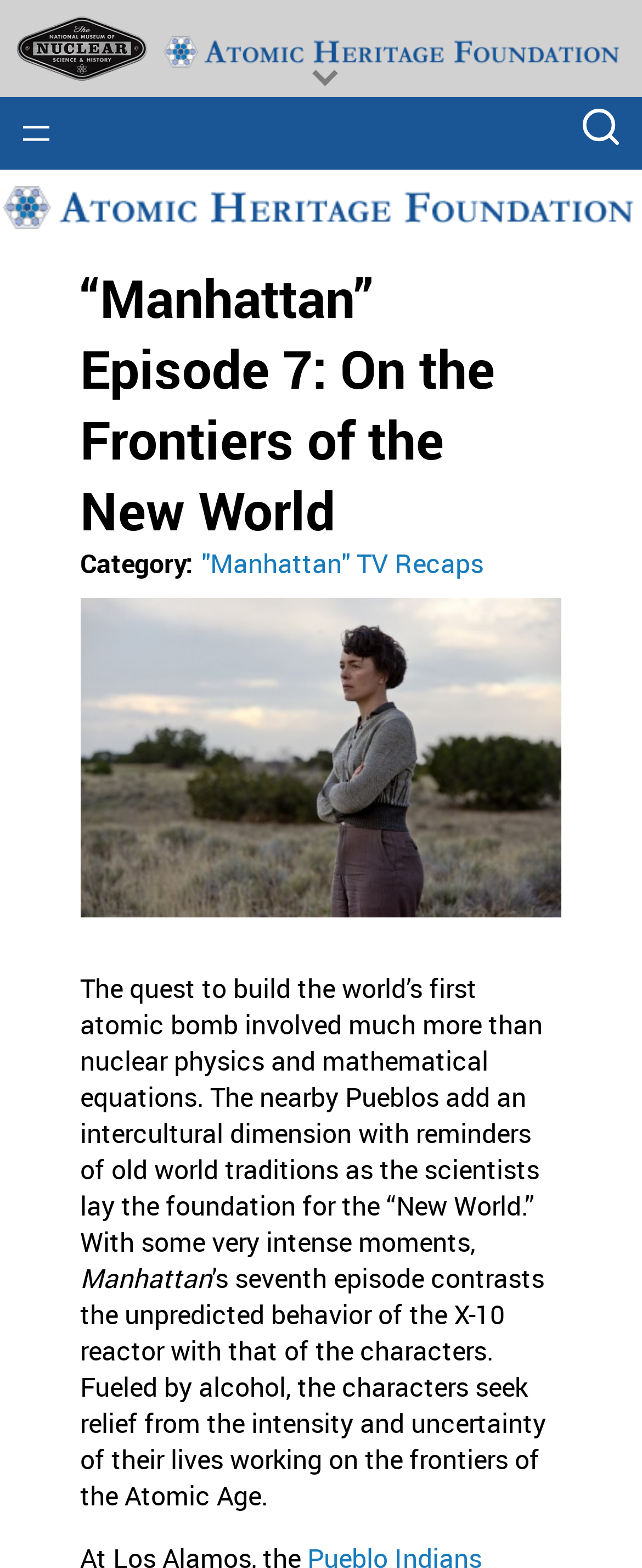Please give a one-word or short phrase response to the following question: 
What is the topic of the article?

Atomic bomb